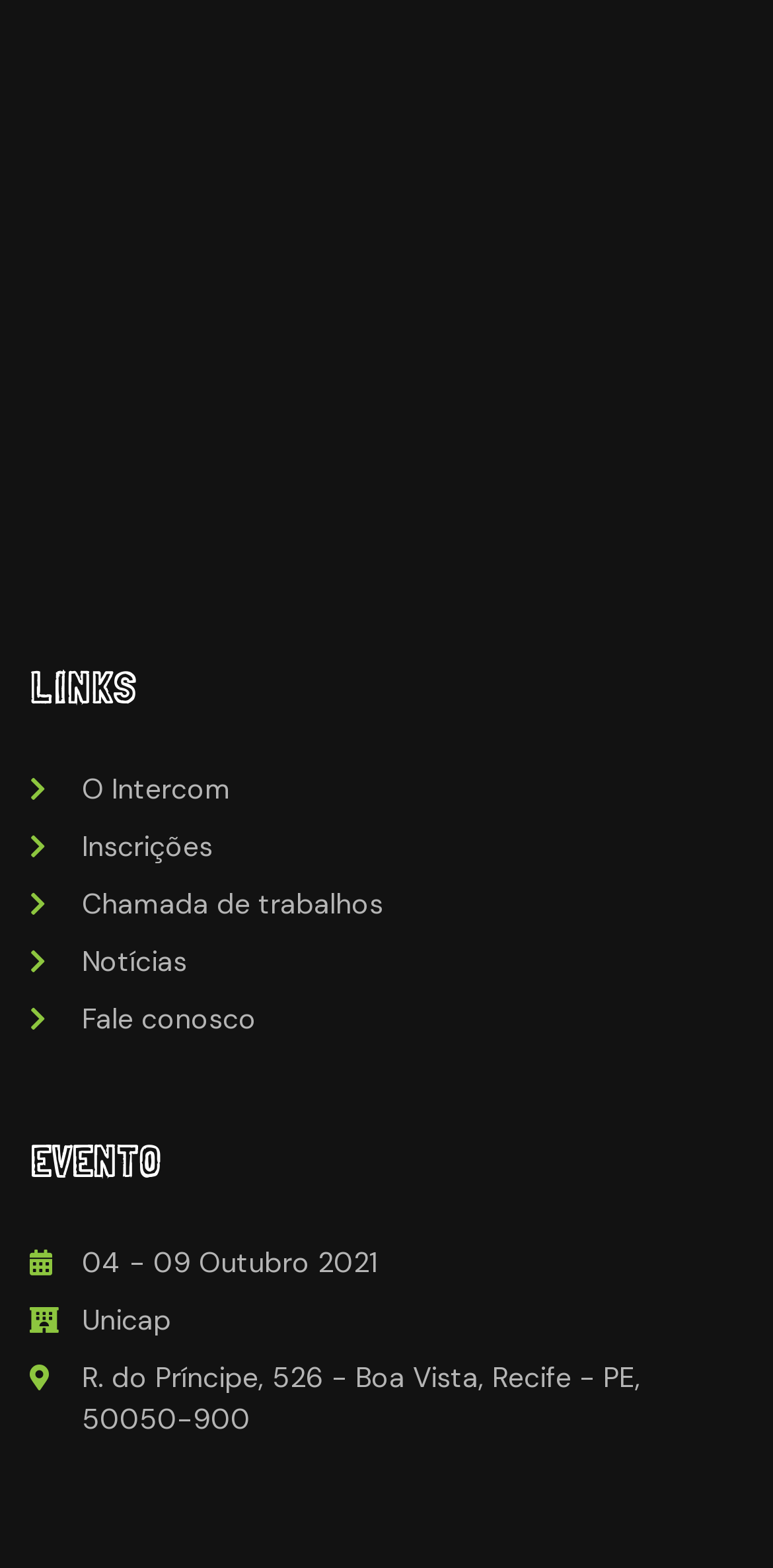Please find the bounding box coordinates of the clickable region needed to complete the following instruction: "Enter email address". The bounding box coordinates must consist of four float numbers between 0 and 1, i.e., [left, top, right, bottom].

[0.026, 0.01, 0.974, 0.063]